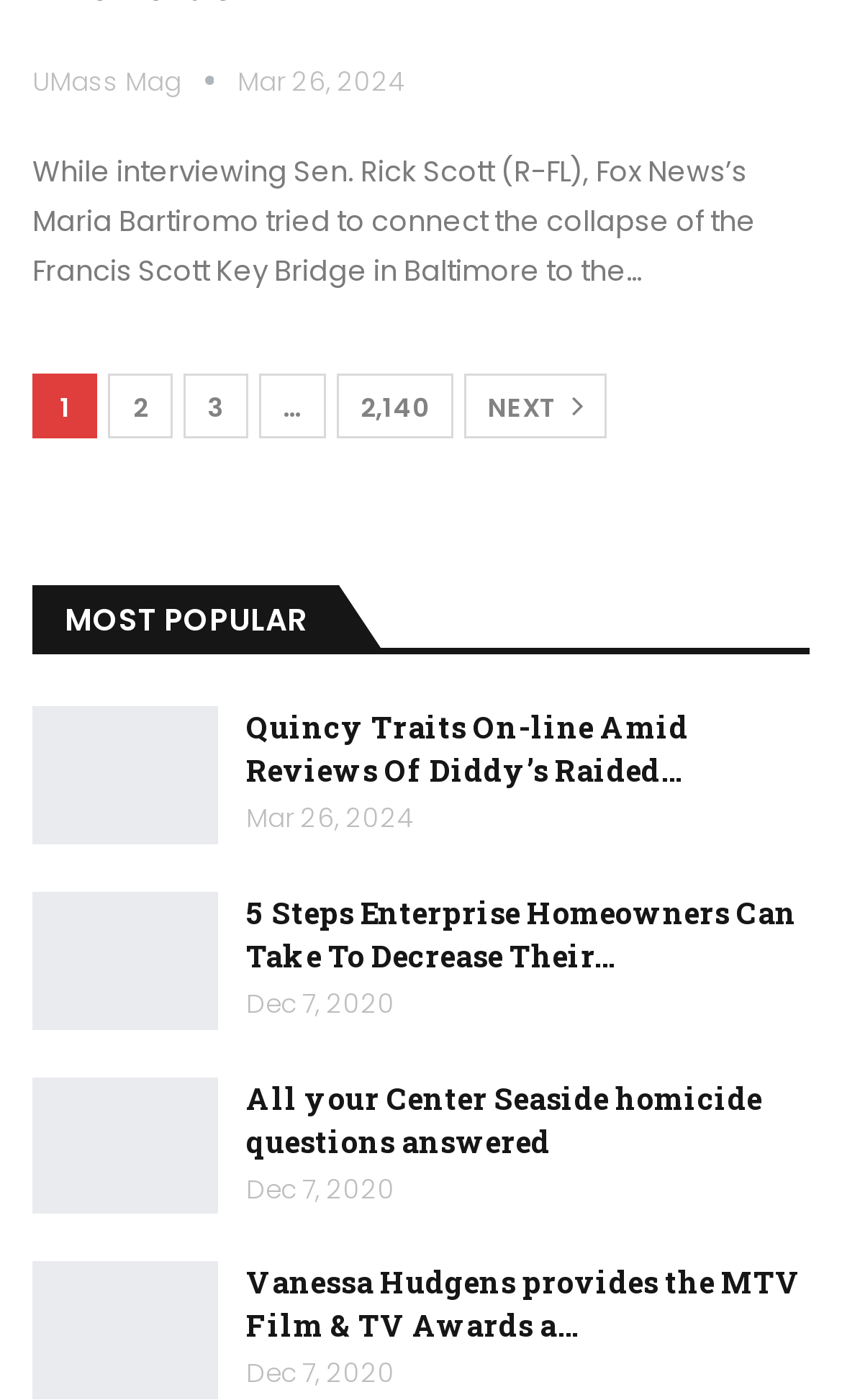Find the bounding box coordinates of the element you need to click on to perform this action: 'View the article about 5 Steps Enterprise Homeowners Can Take To Decrease Their'. The coordinates should be represented by four float values between 0 and 1, in the format [left, top, right, bottom].

[0.292, 0.637, 0.946, 0.697]